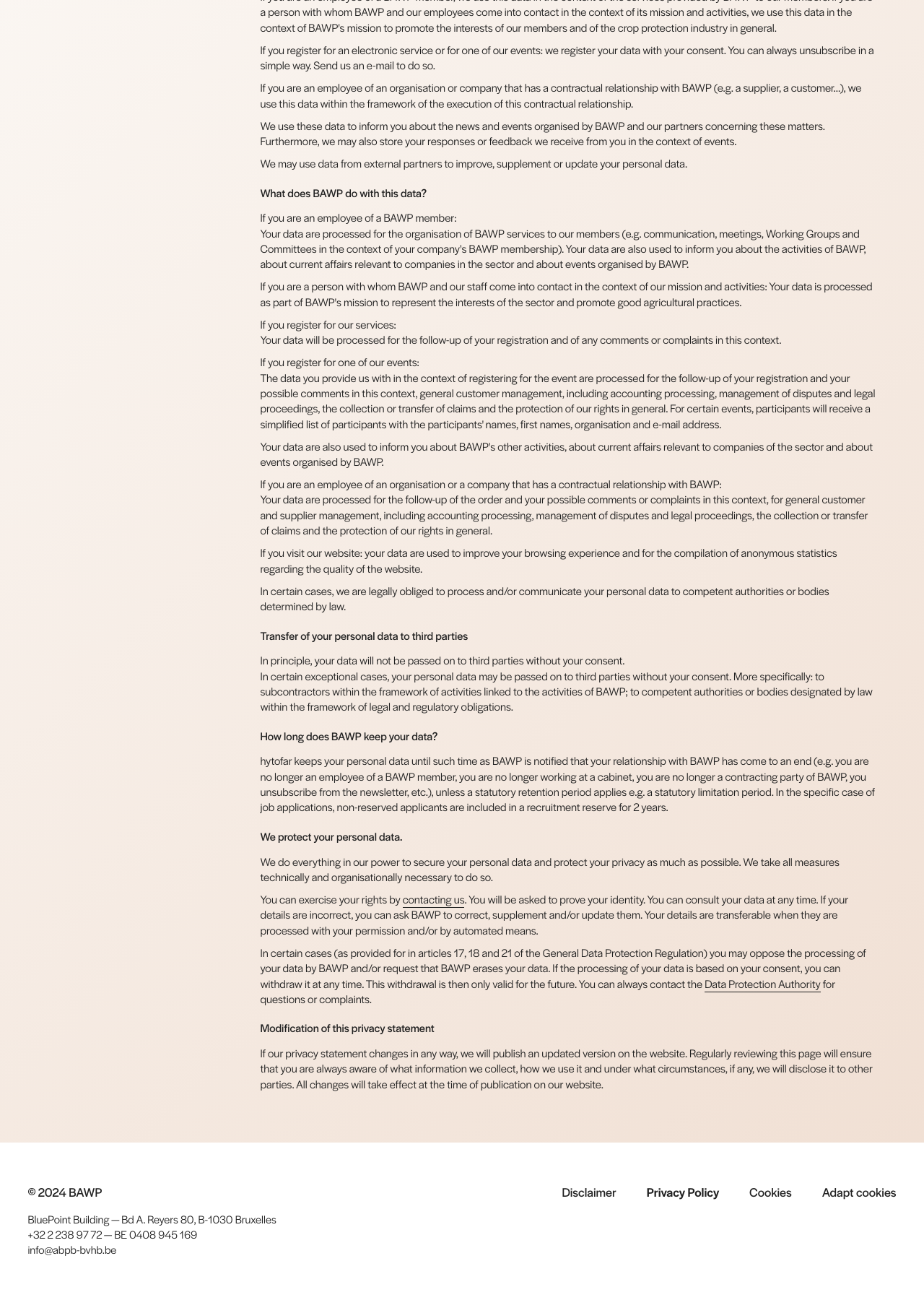Predict the bounding box of the UI element based on this description: "Advantages of Laravel".

None